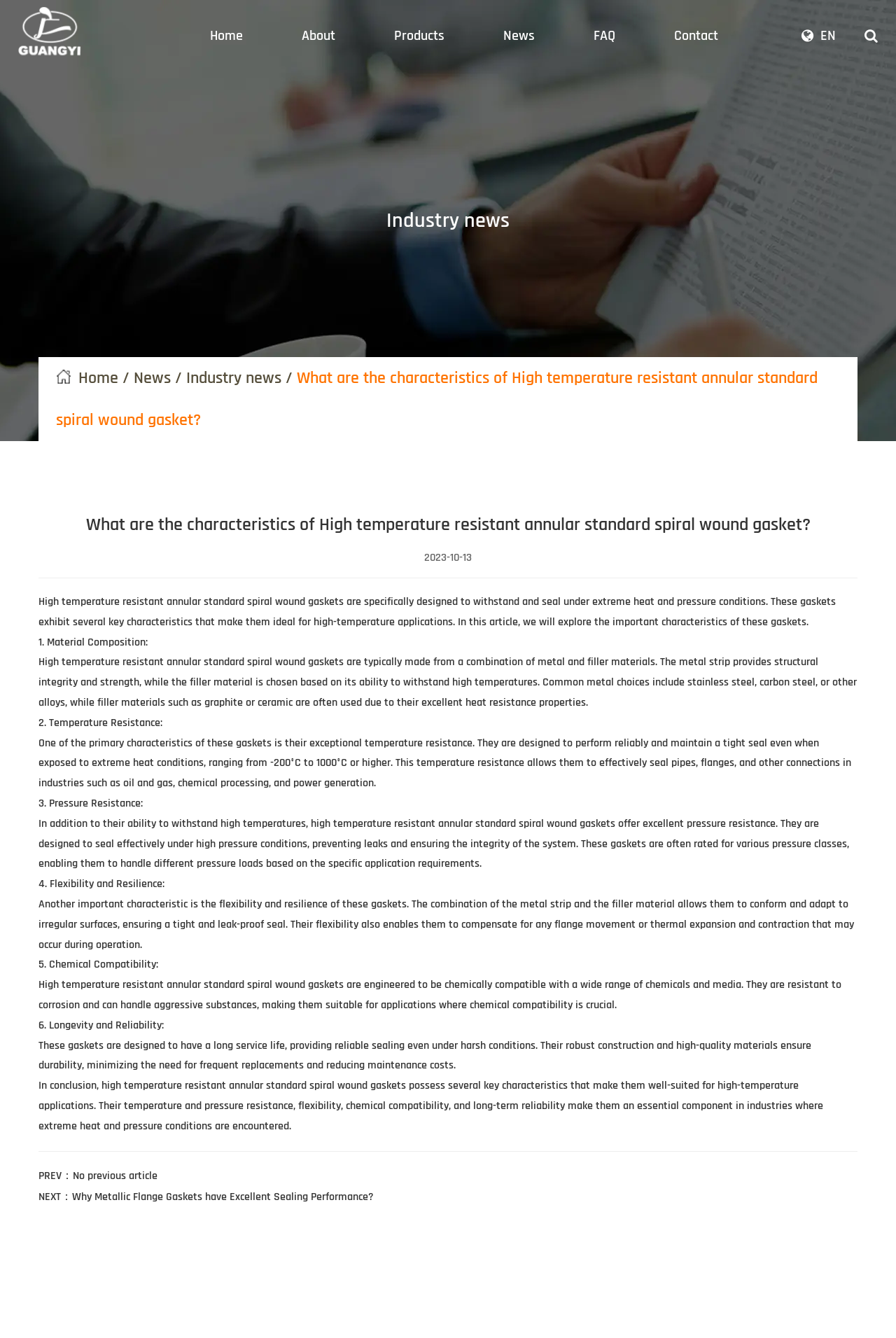Determine the bounding box coordinates of the clickable region to carry out the instruction: "Click the 'Industry news' link".

[0.208, 0.275, 0.314, 0.29]